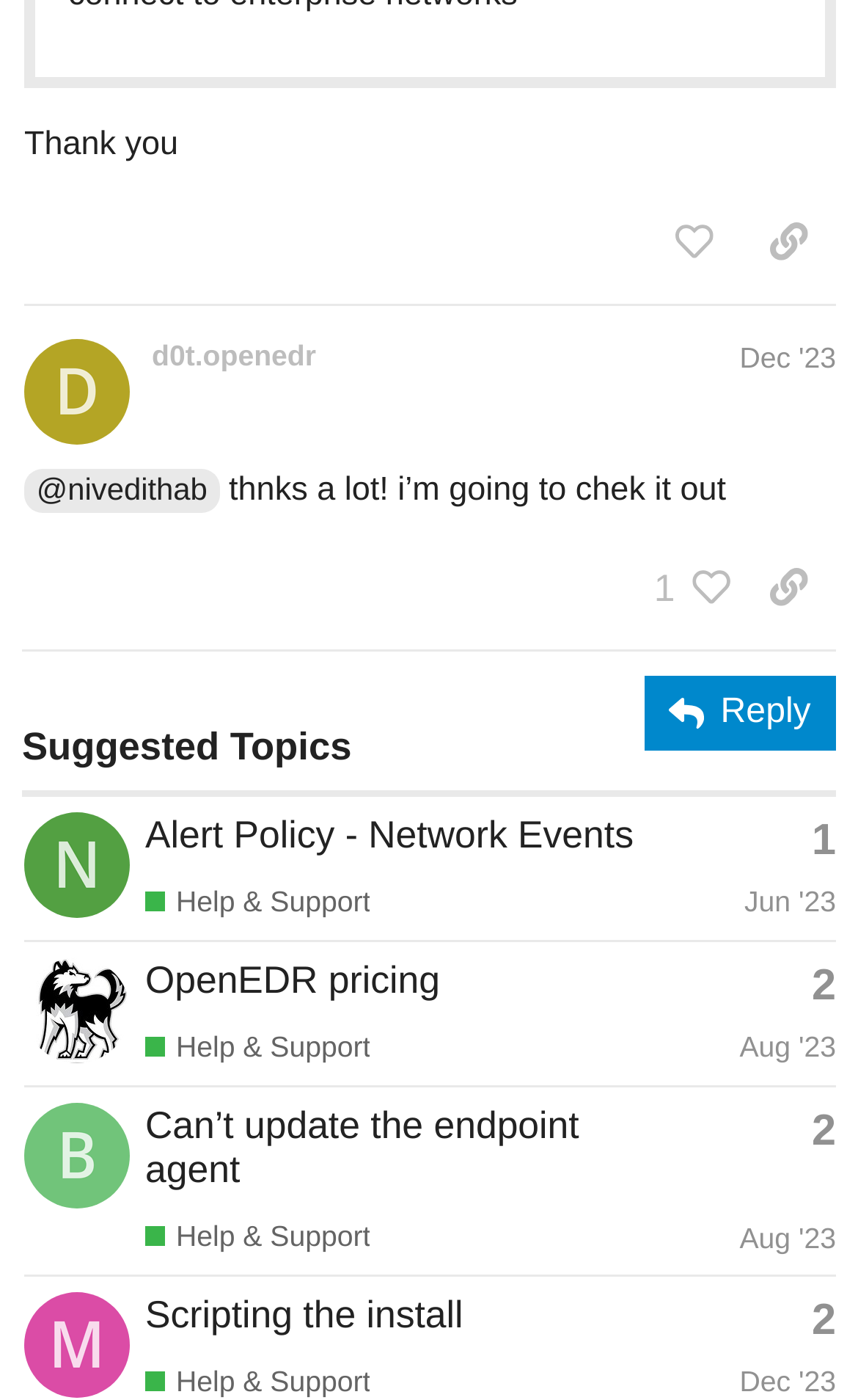Bounding box coordinates are given in the format (top-left x, top-left y, bottom-right x, bottom-right y). All values should be floating point numbers between 0 and 1. Provide the bounding box coordinate for the UI element described as: Dec '23

[0.862, 0.243, 0.974, 0.267]